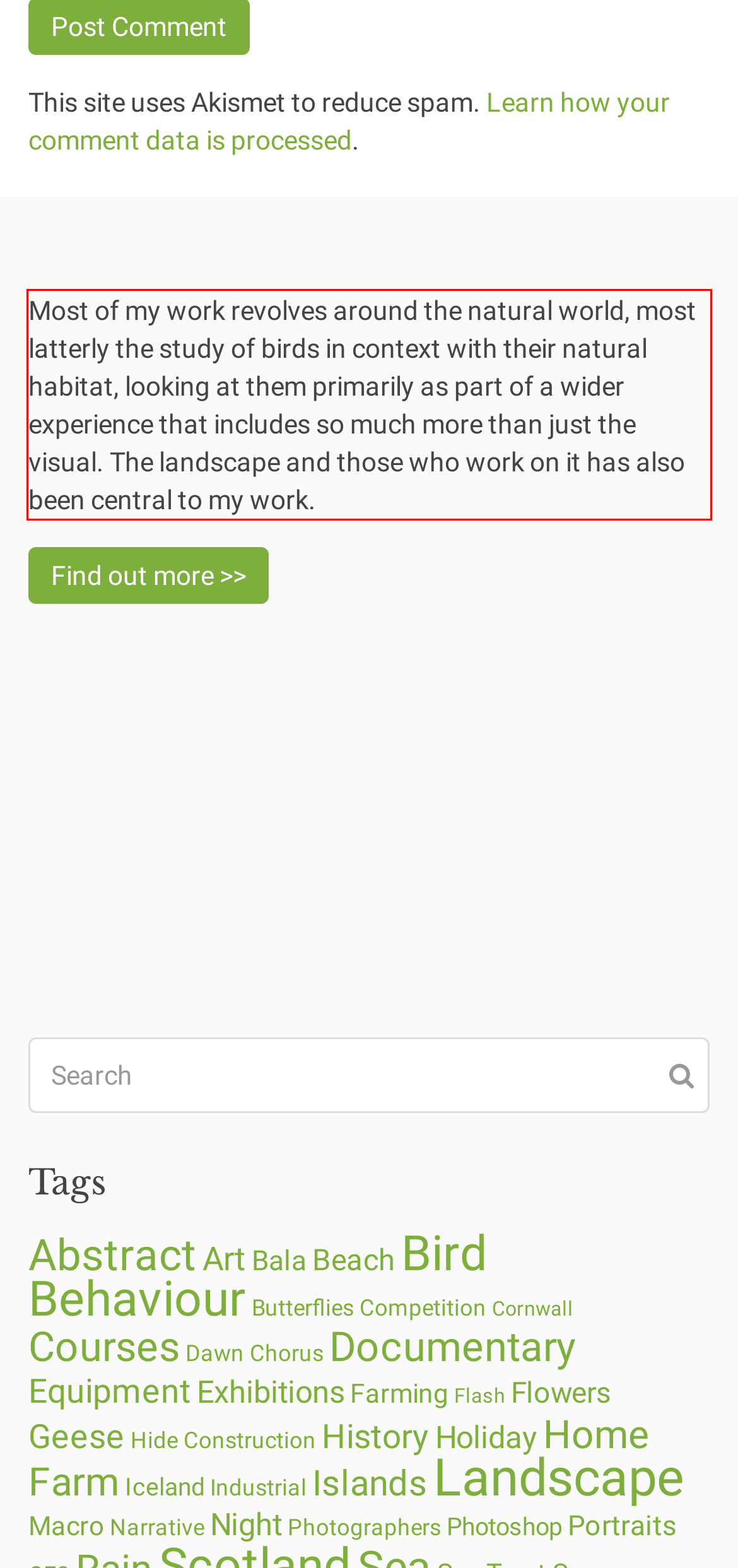Please perform OCR on the UI element surrounded by the red bounding box in the given webpage screenshot and extract its text content.

Most of my work revolves around the natural world, most latterly the study of birds in context with their natural habitat, looking at them primarily as part of a wider experience that includes so much more than just the visual. The landscape and those who work on it has also been central to my work.